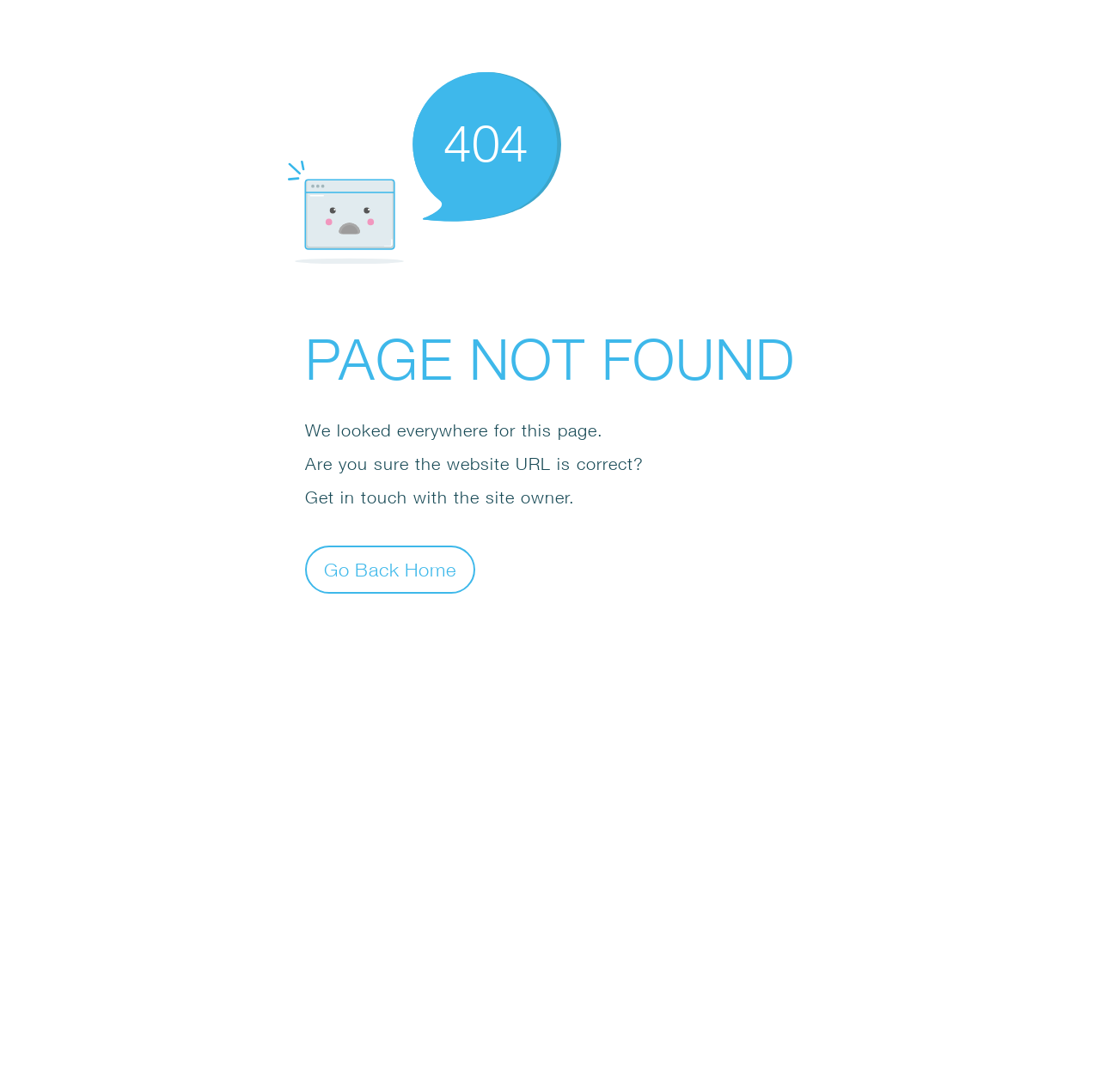Answer the question with a brief word or phrase:
What is the main error message on the page?

PAGE NOT FOUND